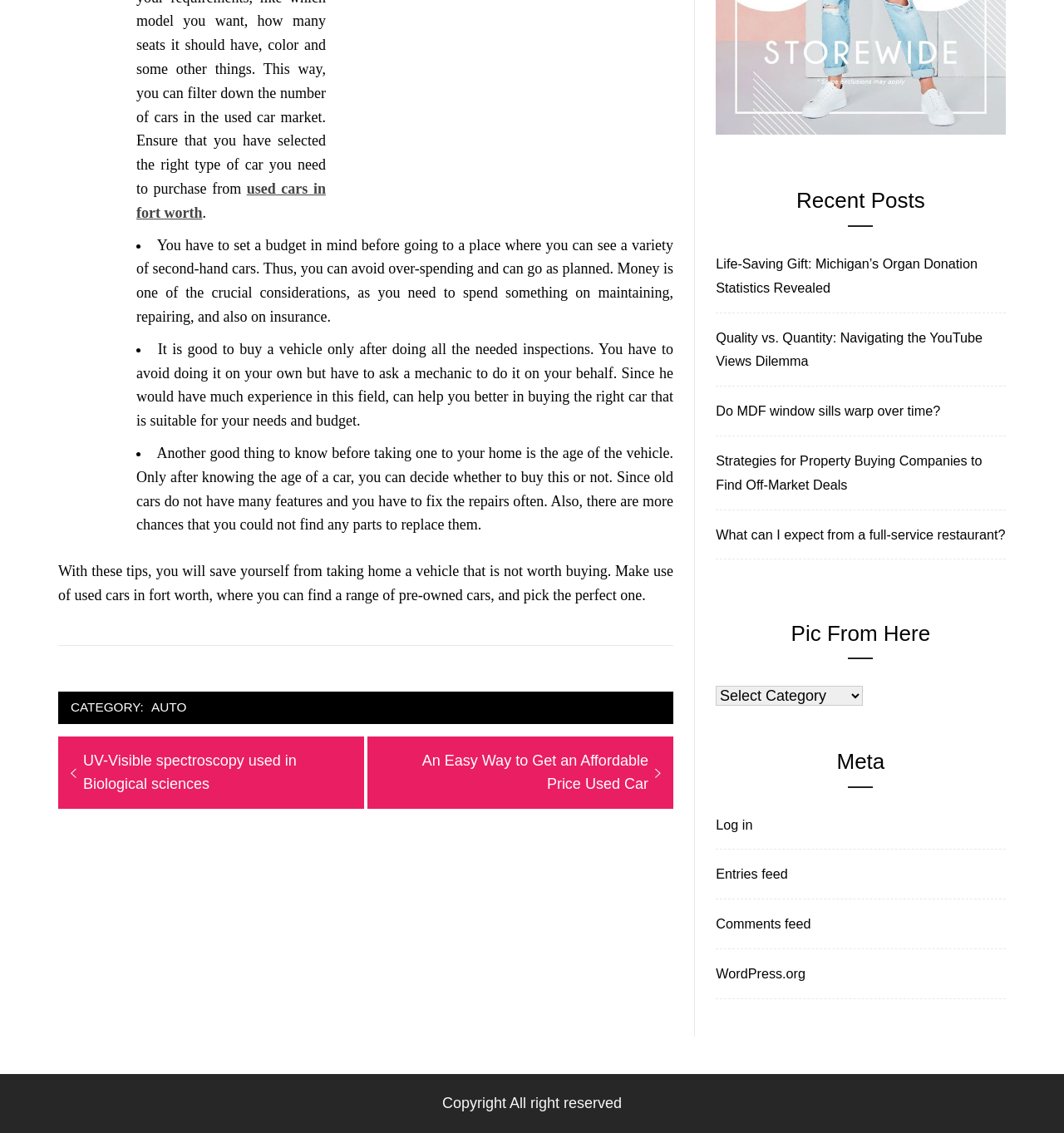What is the title of the previous post?
Give a detailed response to the question by analyzing the screenshot.

The title of the previous post can be found in the post navigation section, where it is listed as 'Previous post: UV-Visible spectroscopy used in Biological sciences'.